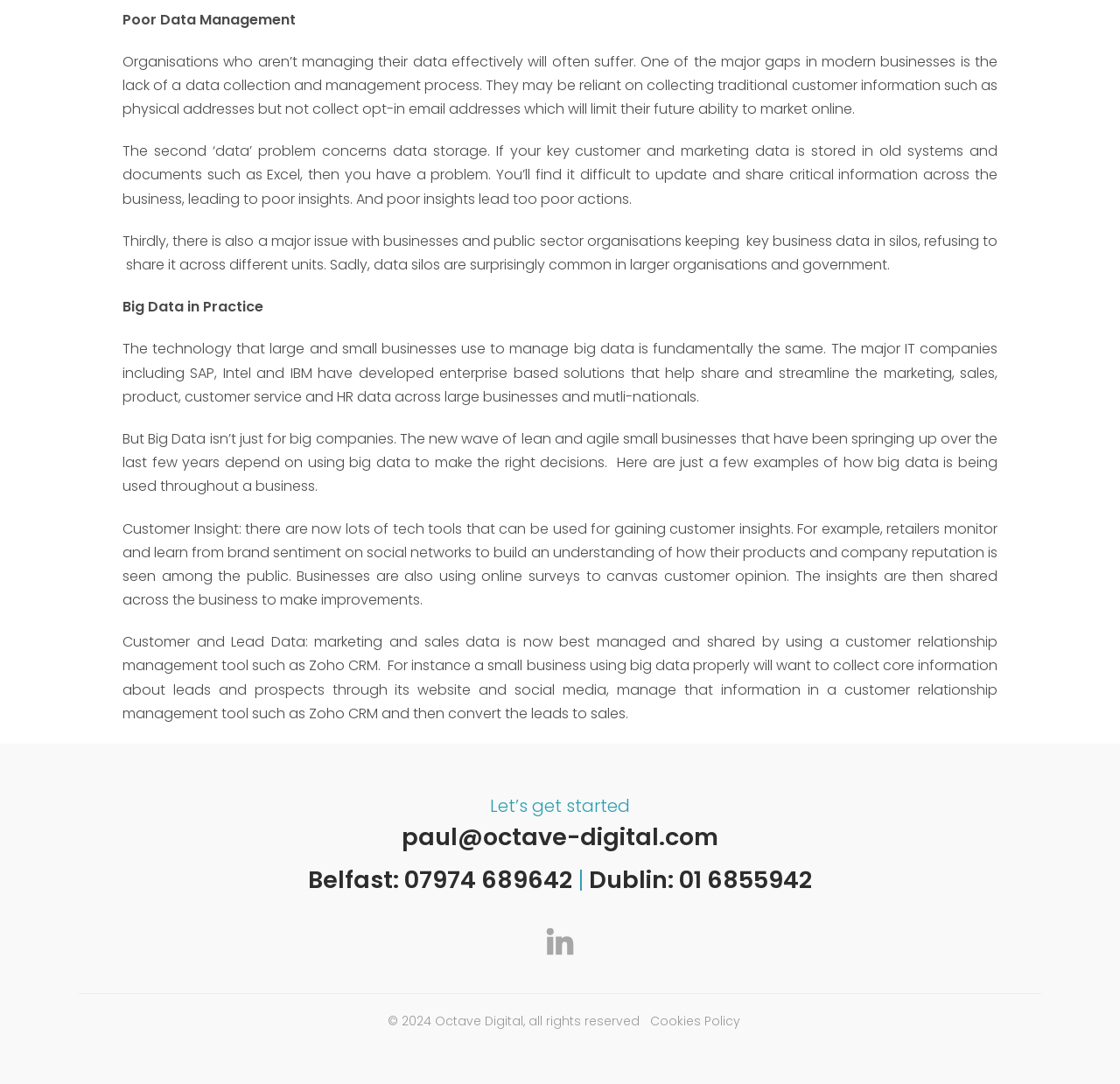Use one word or a short phrase to answer the question provided: 
What is the location of the office mentioned after Belfast?

Dublin